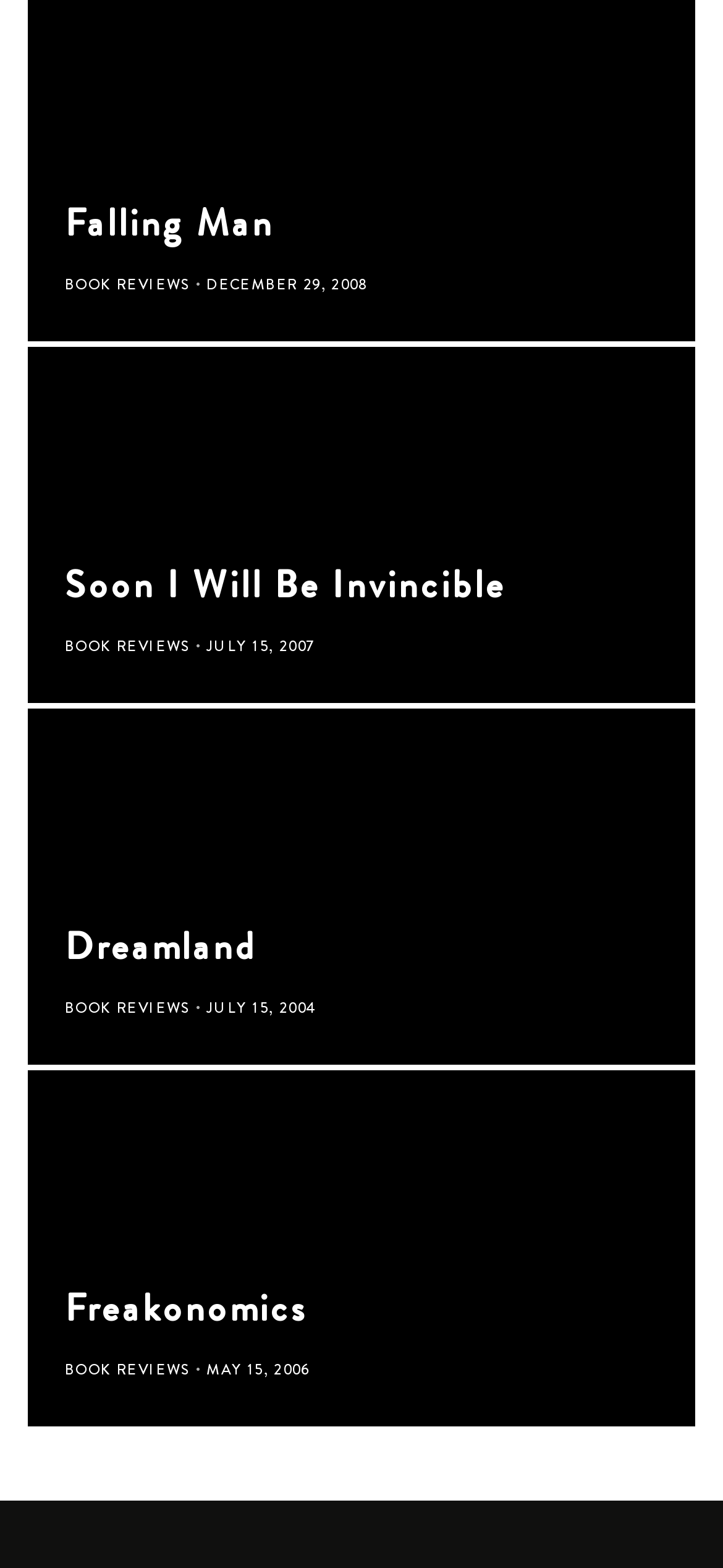Kindly determine the bounding box coordinates for the clickable area to achieve the given instruction: "Click on the 'Falling Man' link".

[0.09, 0.126, 0.379, 0.16]